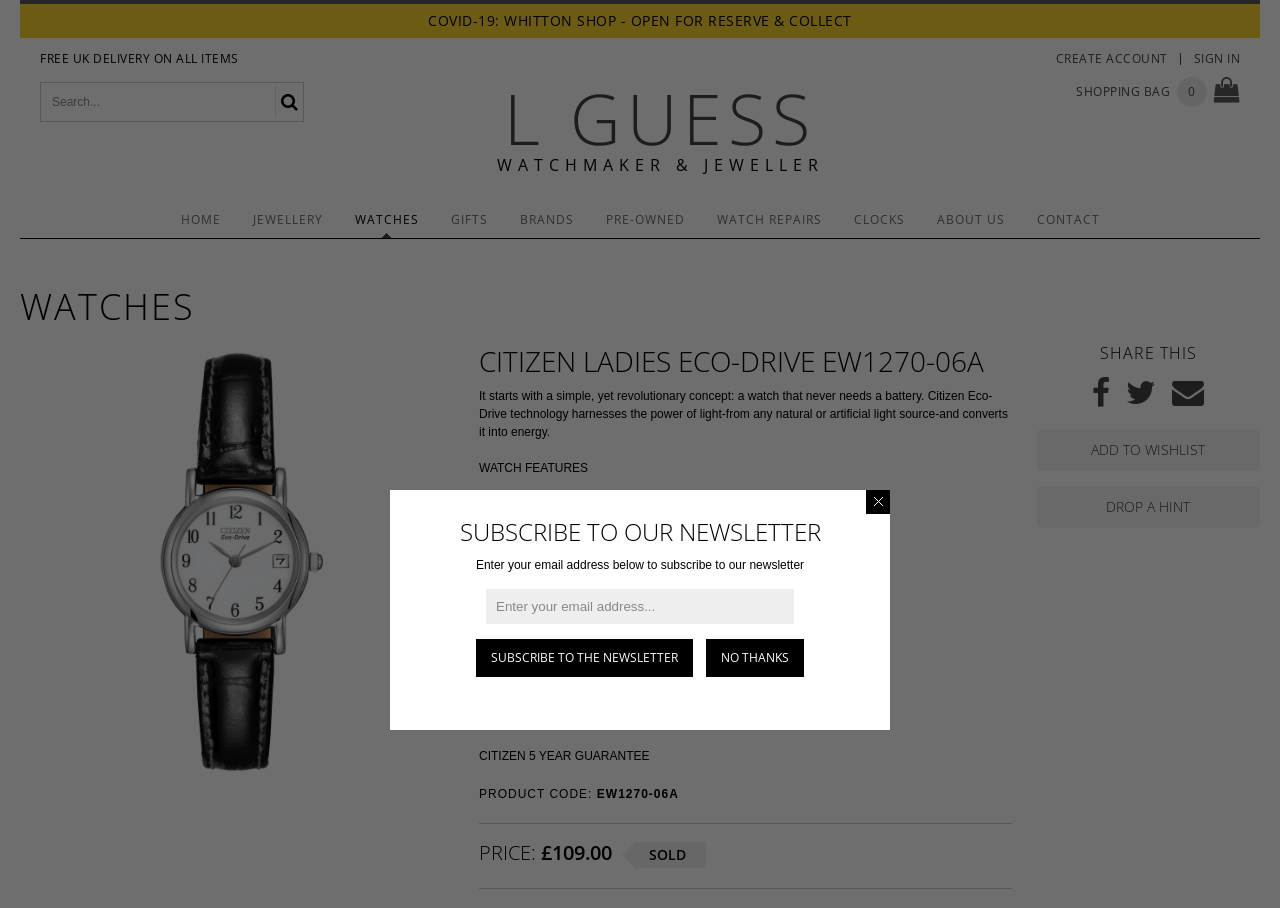Locate the bounding box coordinates of the element that needs to be clicked to carry out the instruction: "Create an account". The coordinates should be given as four float numbers ranging from 0 to 1, i.e., [left, top, right, bottom].

[0.825, 0.055, 0.912, 0.074]